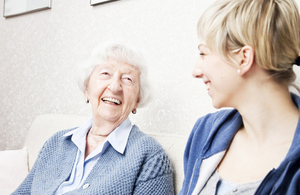Describe all the aspects of the image extensively.

The image captures a warm moment between an elderly woman and a young caregiver, both smiling as they share a joyful interaction. The elderly woman, with her white hair styled in loose curls, is dressed in a cozy blue cardigan over a blouse, exuding a sense of comfort and familiarity. The young caregiver, sporting a casual blue zip-up hoodie, mirrors her happiness, suggesting a deep connection. This scene encapsulates the essence of compassionate care highlighted in the context of the recent £240 million investment aimed at enhancing adult social care. This funding initiative is set to facilitate quicker patient transitions from hospitals and bolster support systems, affording local authorities the means to provide essential services.